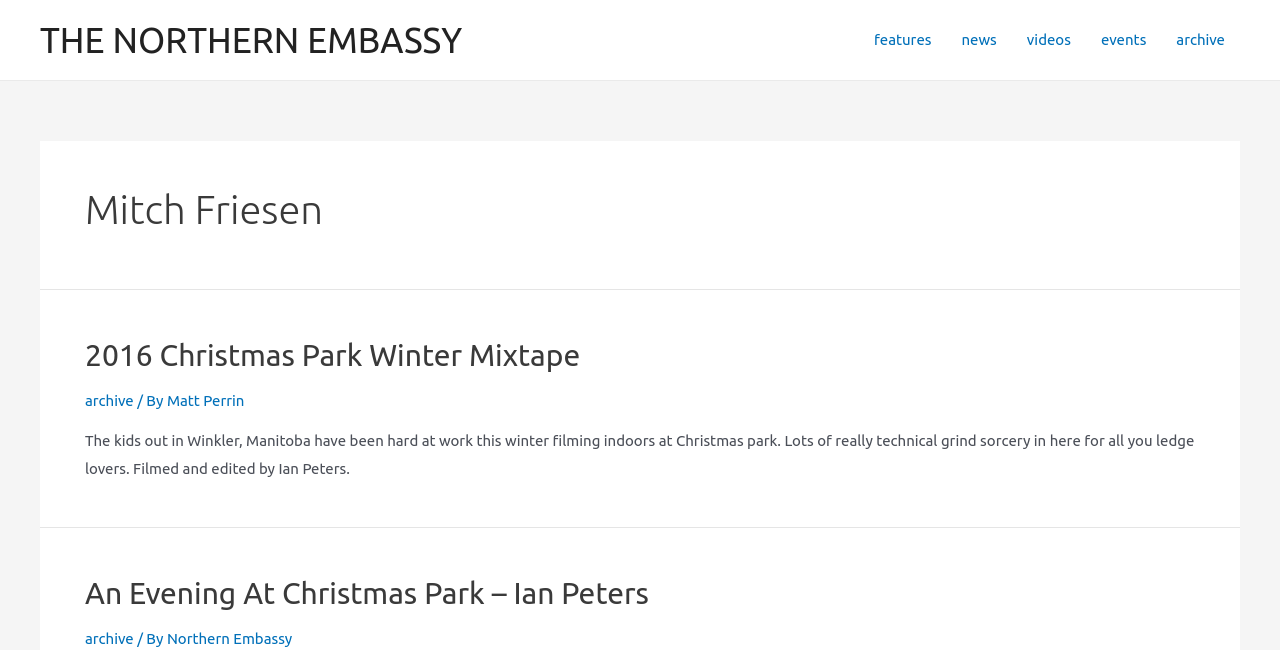Examine the screenshot and answer the question in as much detail as possible: What is the primary focus of this webpage?

Based on the webpage structure and content, I inferred that the primary focus of this webpage is snowboarding, as it features articles and videos related to snowboarding.